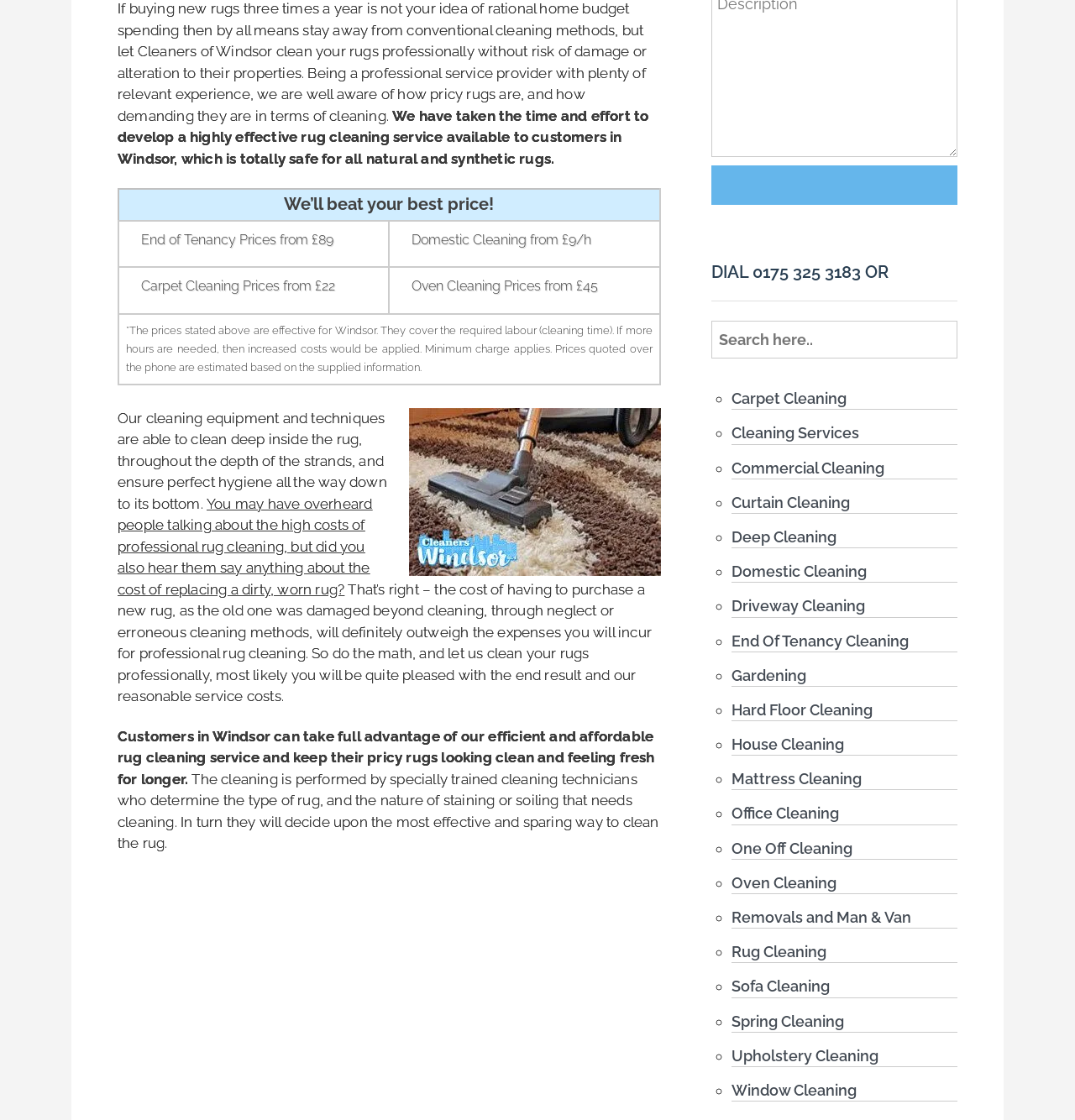Please find the bounding box for the following UI element description. Provide the coordinates in (top-left x, top-left y, bottom-right x, bottom-right y) format, with values between 0 and 1: End Of Tenancy Cleaning

[0.68, 0.564, 0.845, 0.58]